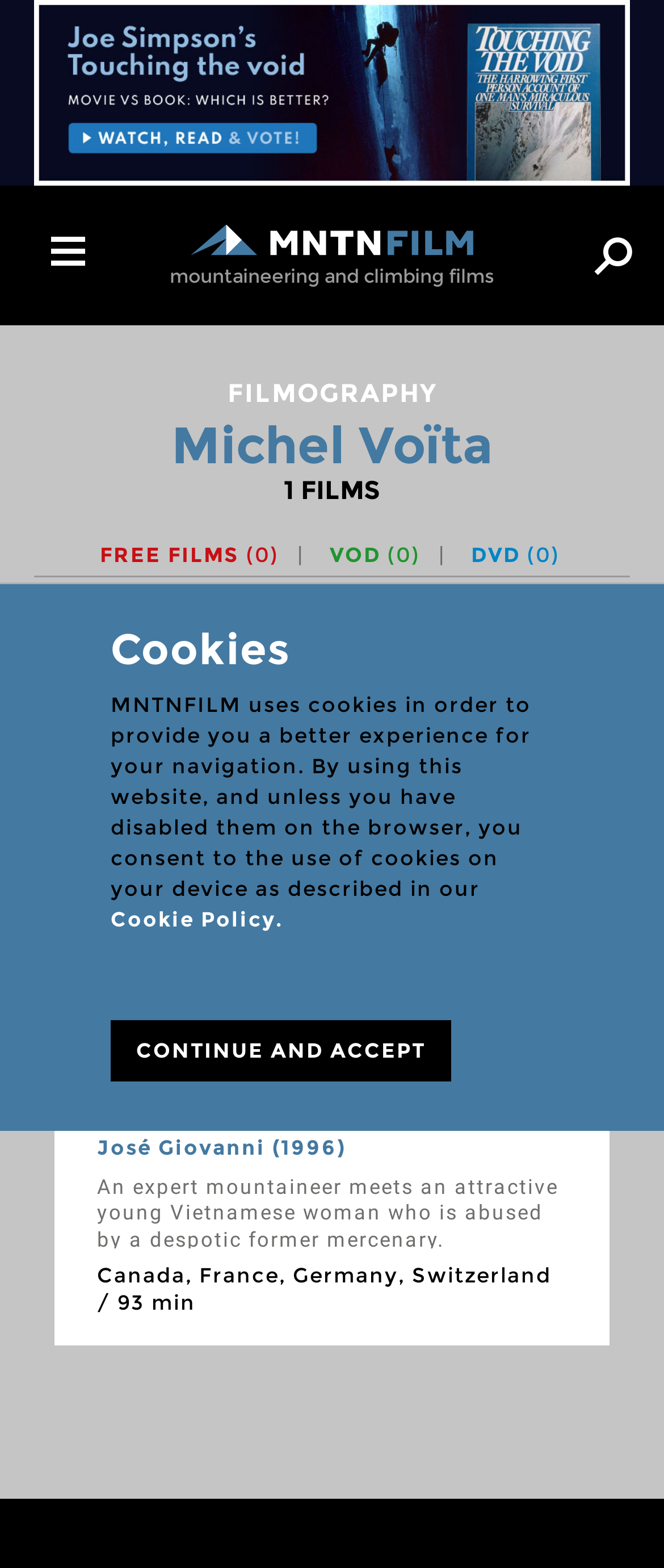Answer the following inquiry with a single word or phrase:
How many types of films are available?

3